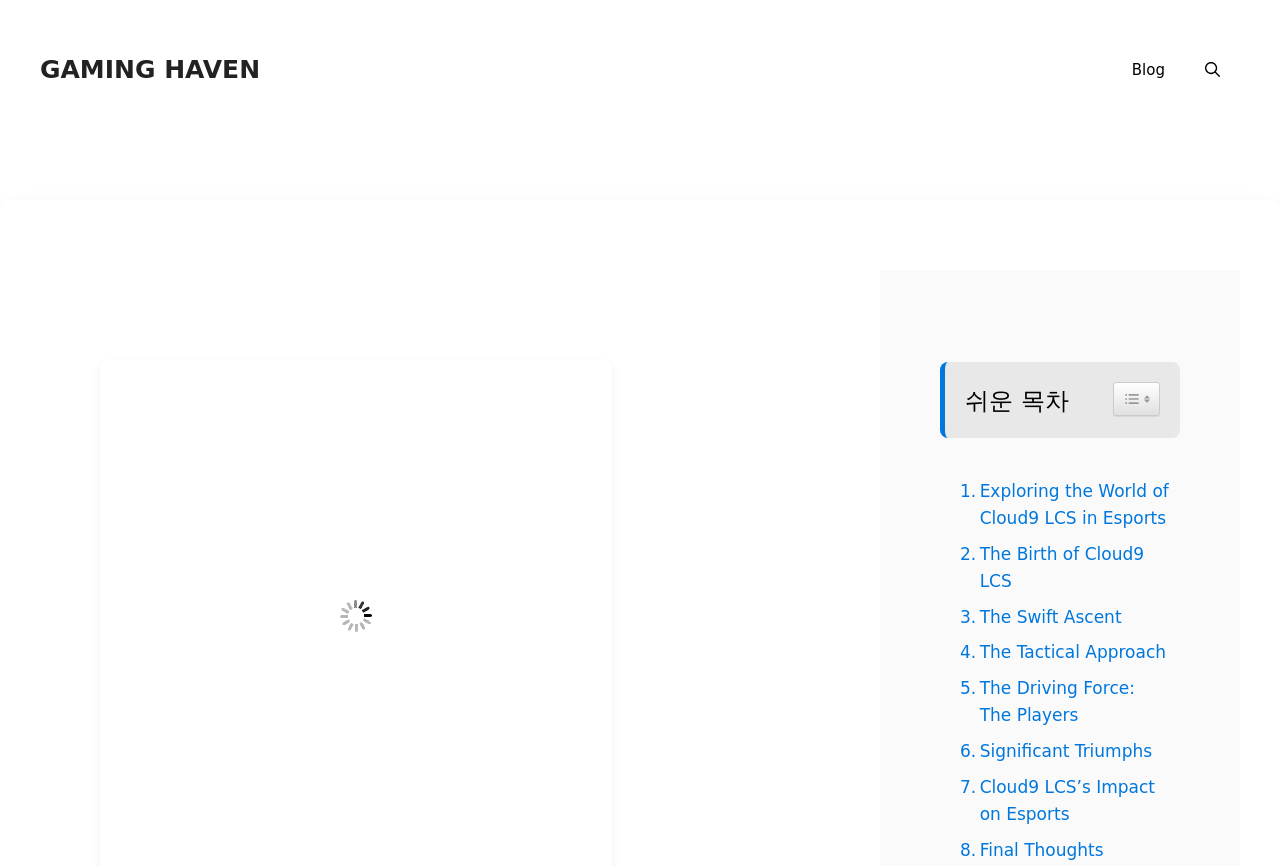How many insights are explored on this webpage?
Examine the webpage screenshot and provide an in-depth answer to the question.

The webpage title is 'Top 7 Insights Into the World of Cloud9 LCS in Esports', and there are 7 links on the page that correspond to each insight, so the answer is 7.